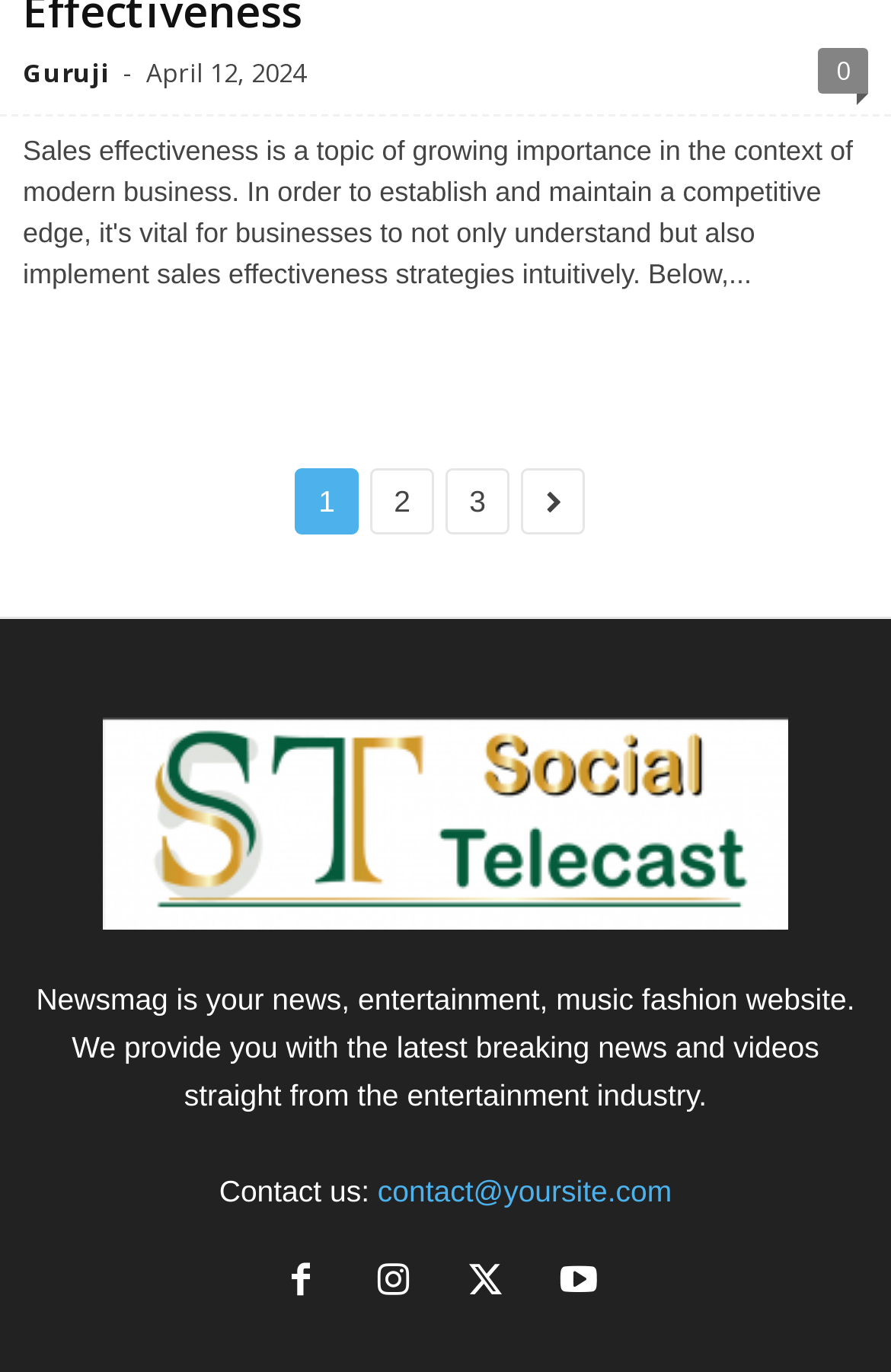Using the provided description: "parent_node: 1", find the bounding box coordinates of the corresponding UI element. The output should be four float numbers between 0 and 1, in the format [left, top, right, bottom].

[0.585, 0.34, 0.656, 0.389]